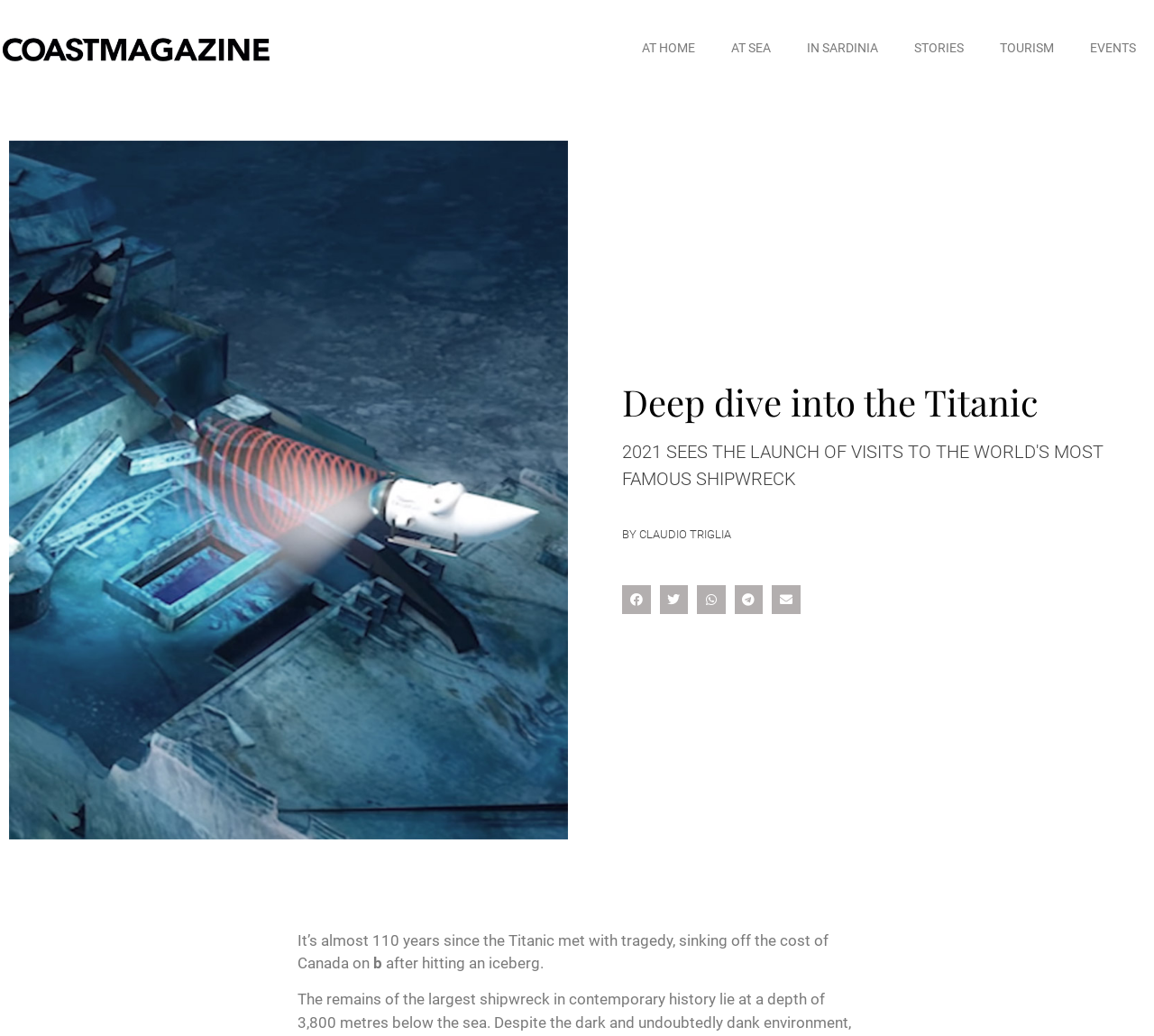What is the location where the Titanic sank?
Answer the question with just one word or phrase using the image.

off the coast of Canada